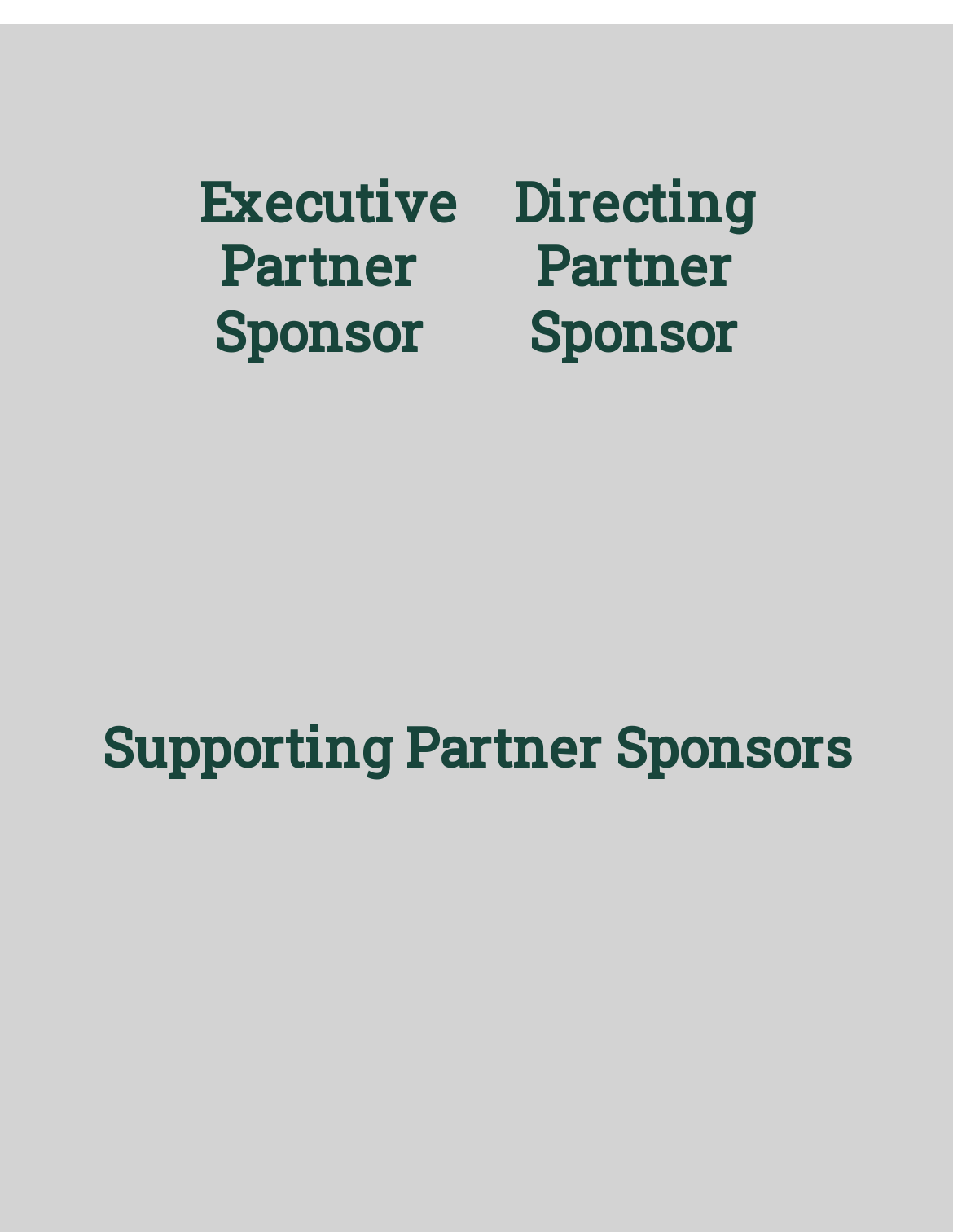What is the name of the first partner sponsor?
Answer the question with a detailed and thorough explanation.

I looked at the first partner sponsor listed on the webpage and saw that it is MSUFCU, with a logo image next to it.